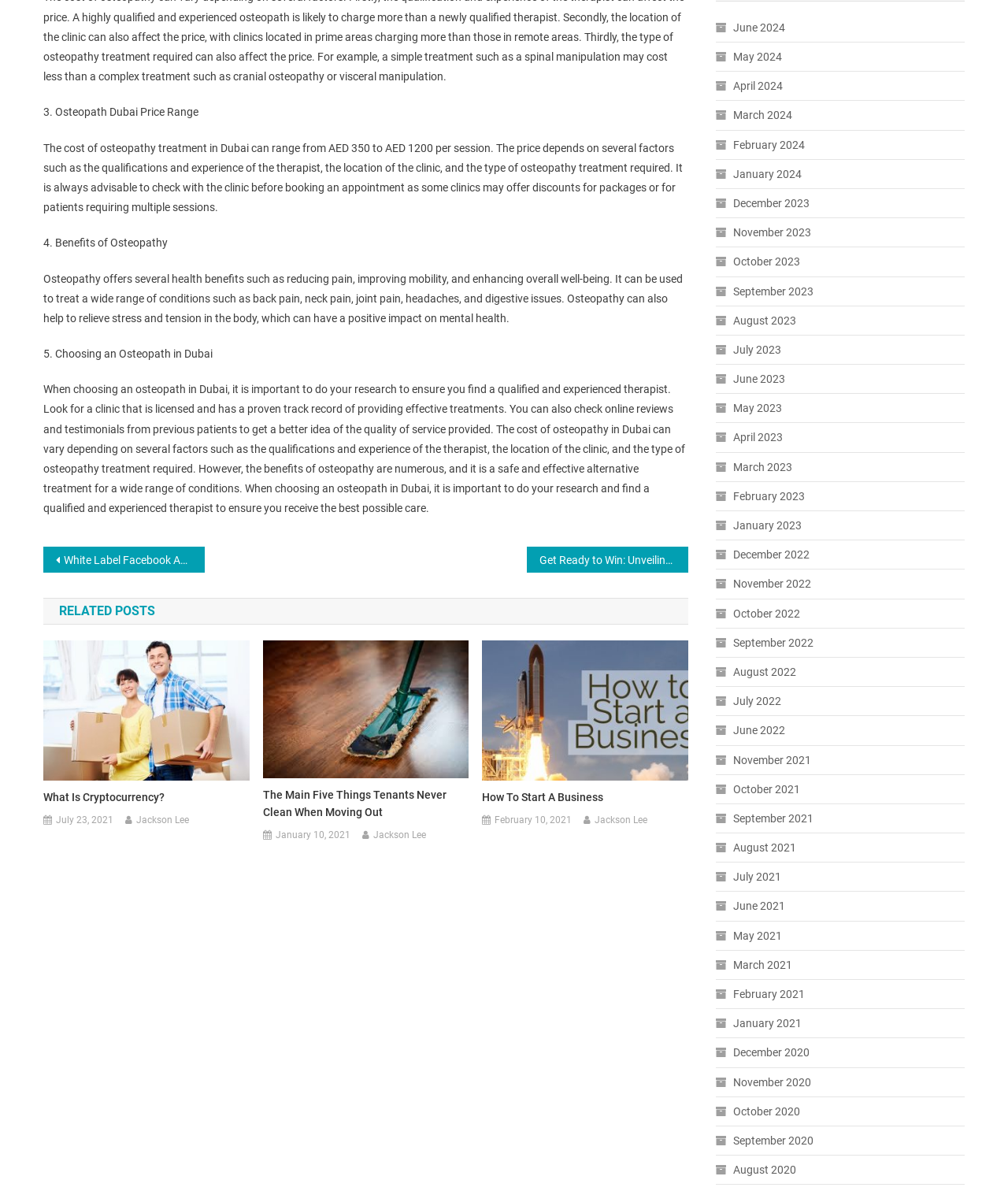Refer to the screenshot and give an in-depth answer to this question: What is the purpose of the 'RELATED POSTS' section?

The 'RELATED POSTS' section appears to provide a list of related articles or blog posts, as indicated by the heading 'RELATED POSTS' and the links to various articles.